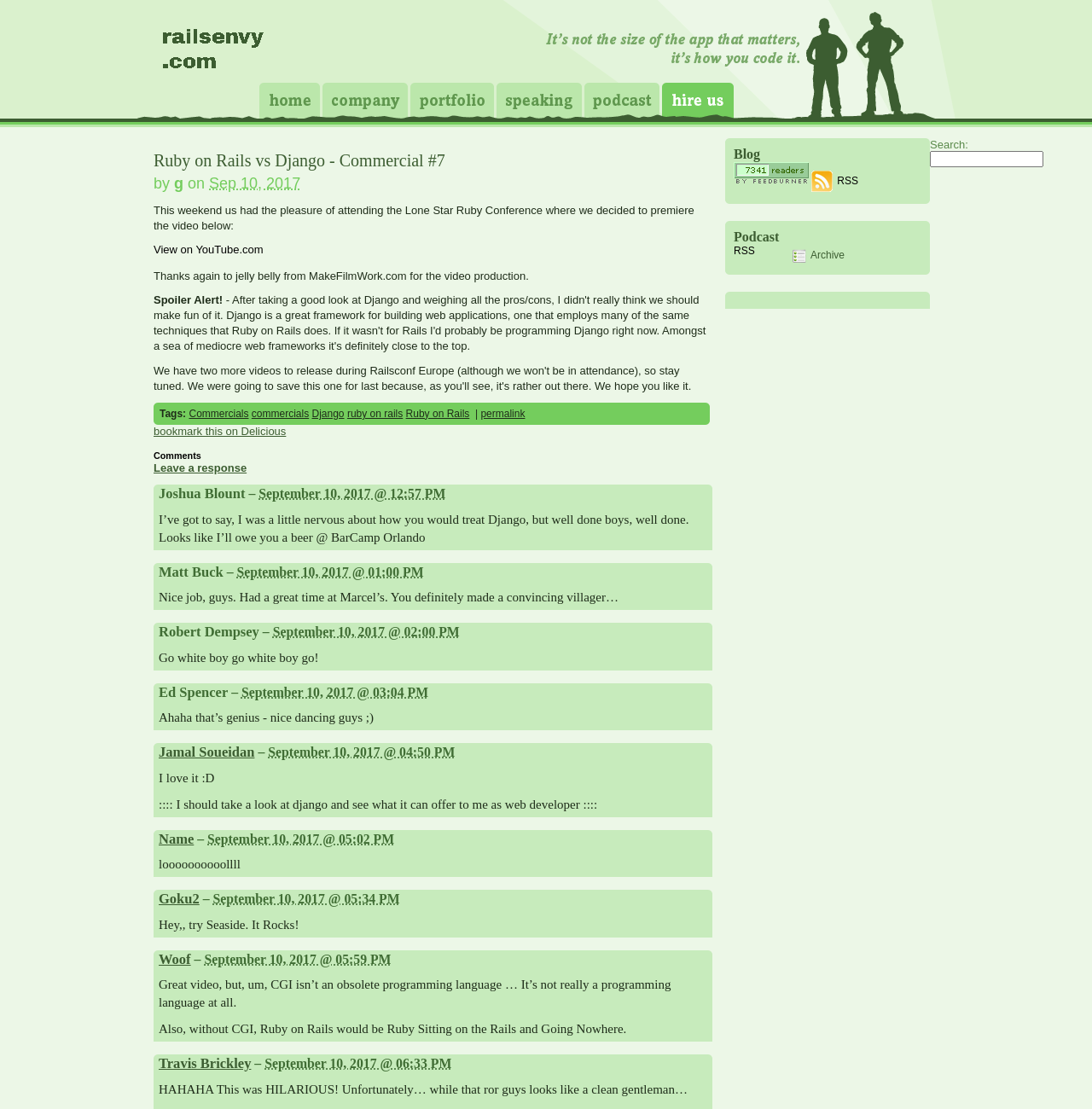Give a one-word or one-phrase response to the question: 
What is the title of the webpage?

Rails Envy